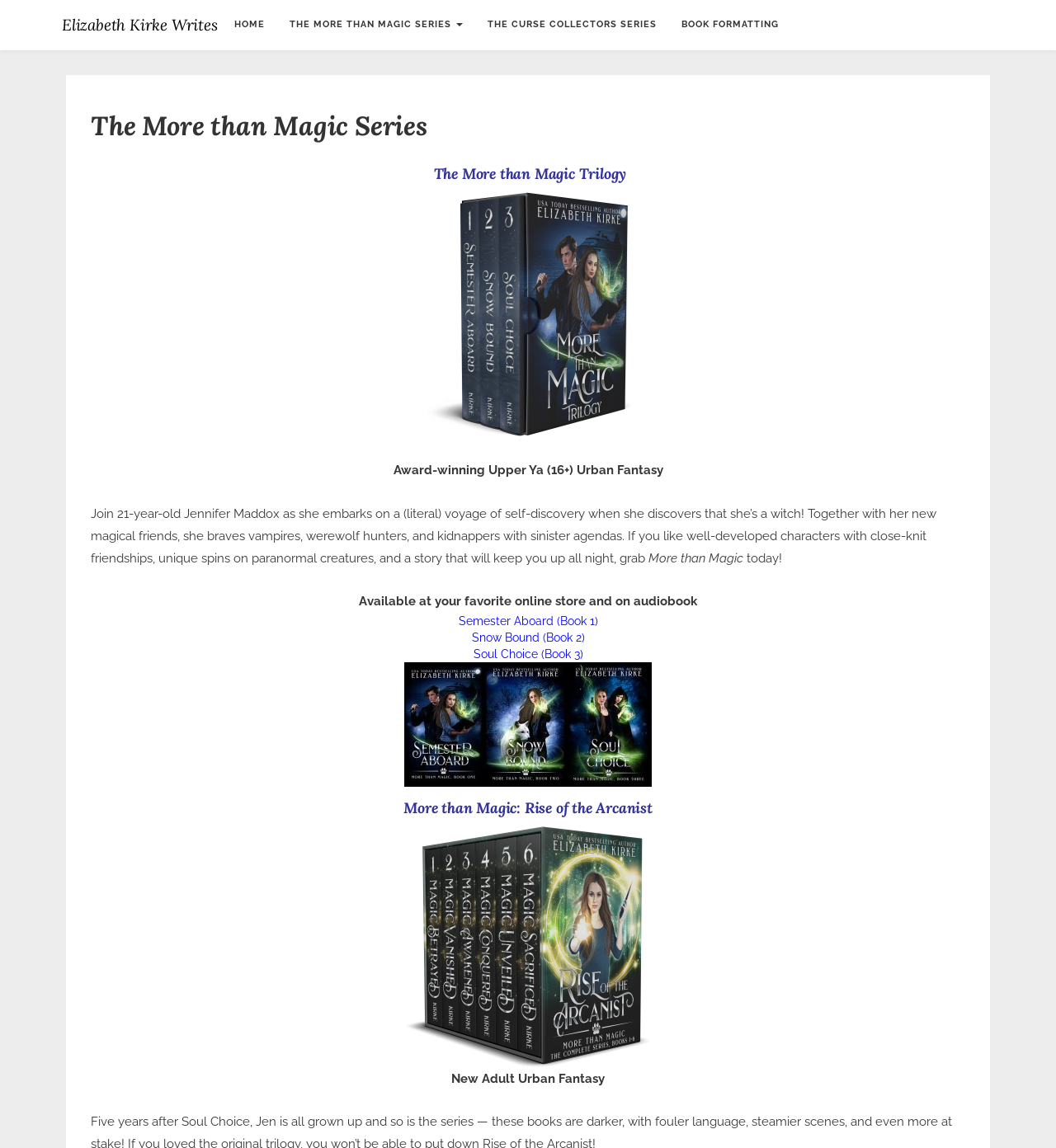Identify the bounding box coordinates of the part that should be clicked to carry out this instruction: "Click on '7 Steps for Repairing Hail Damage on Flat Roofs'".

None